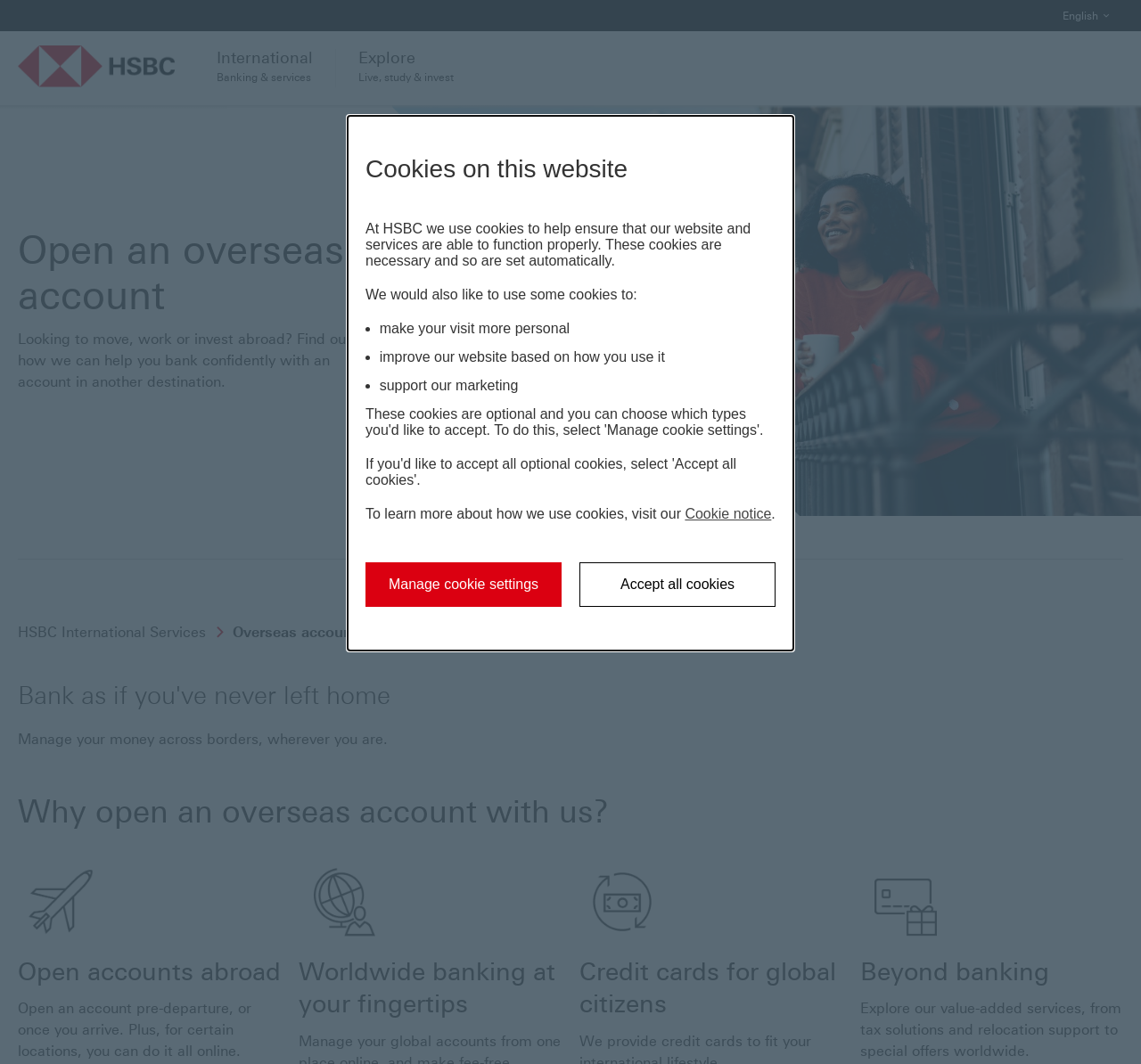Please find the bounding box coordinates of the element that you should click to achieve the following instruction: "Manage cookie settings". The coordinates should be presented as four float numbers between 0 and 1: [left, top, right, bottom].

[0.32, 0.528, 0.492, 0.57]